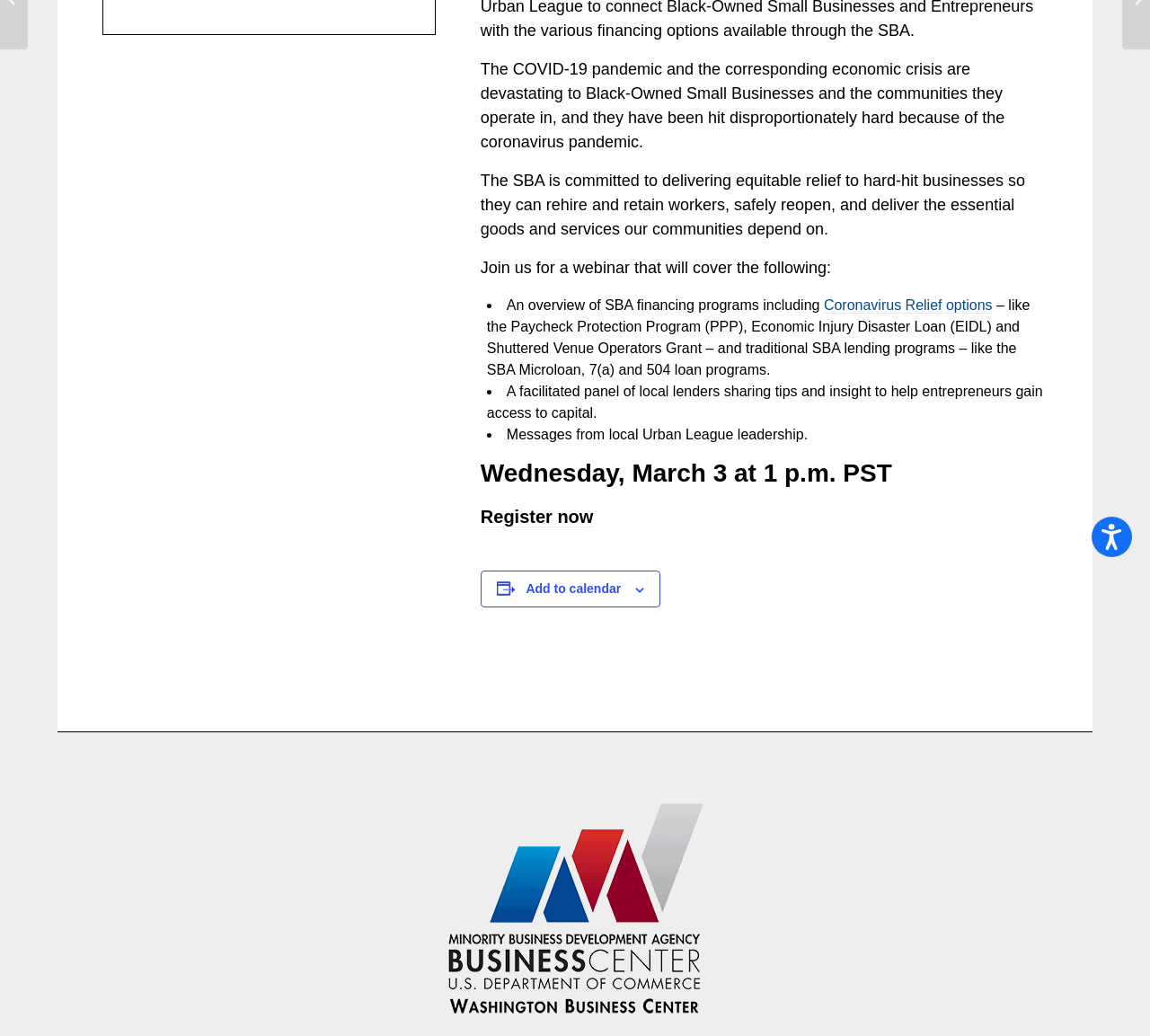Extract the bounding box coordinates for the UI element described by the text: "Register now". The coordinates should be in the form of [left, top, right, bottom] with values between 0 and 1.

[0.418, 0.489, 0.516, 0.509]